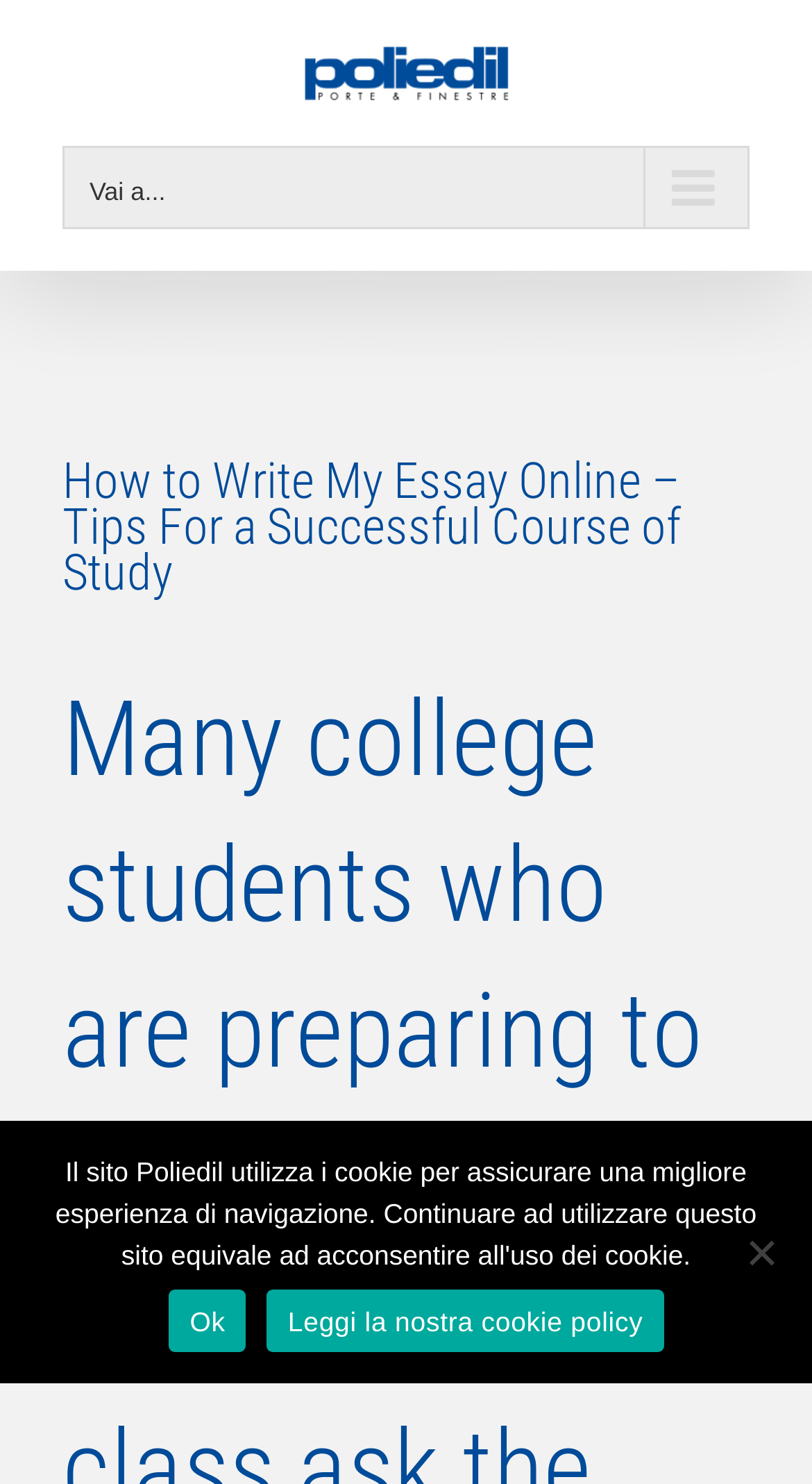Identify the bounding box of the HTML element described here: "Feb 12, 2016". Provide the coordinates as four float numbers between 0 and 1: [left, top, right, bottom].

None